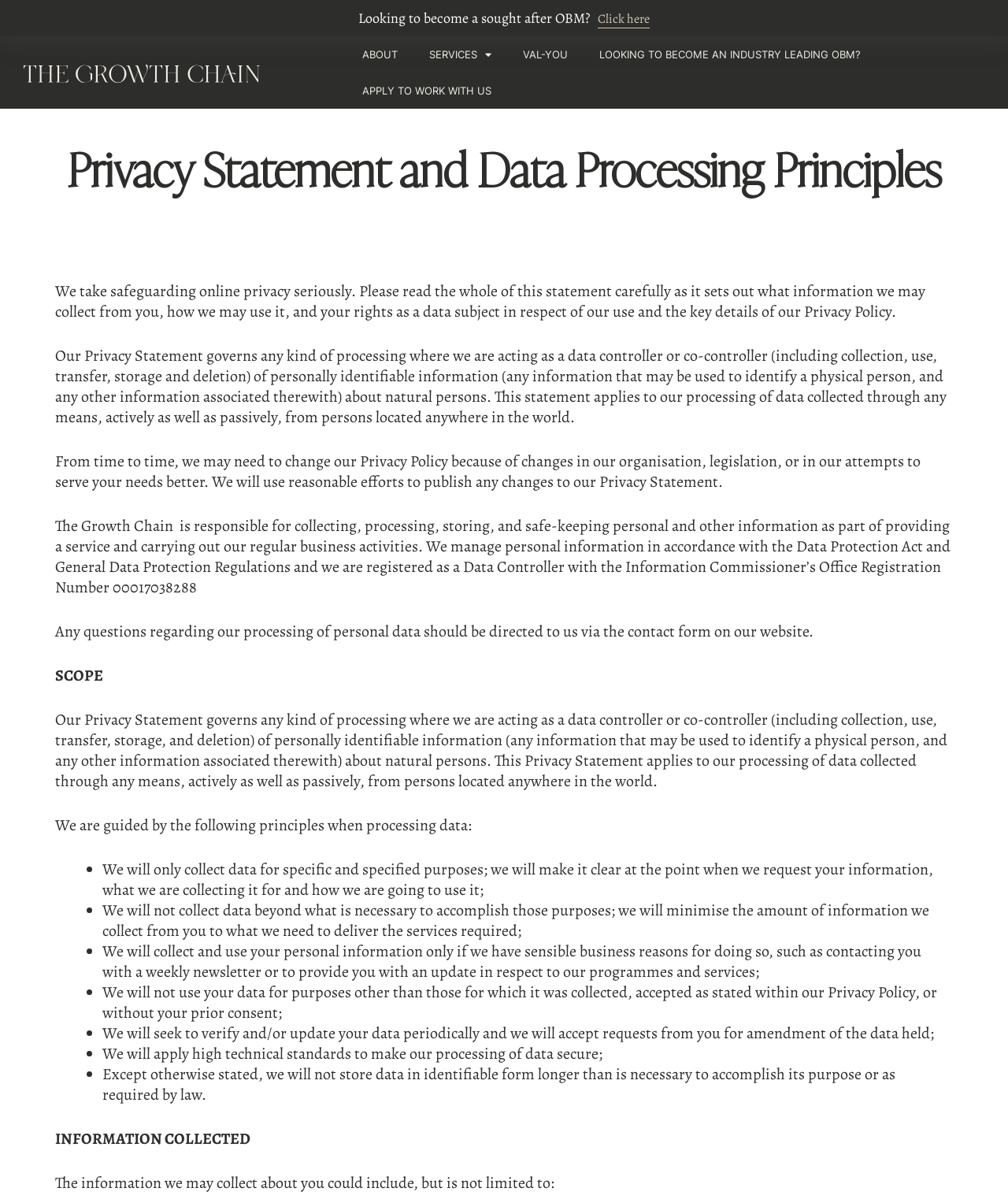Use one word or a short phrase to answer the question provided: 
What is the purpose of the Privacy Statement?

To govern data processing